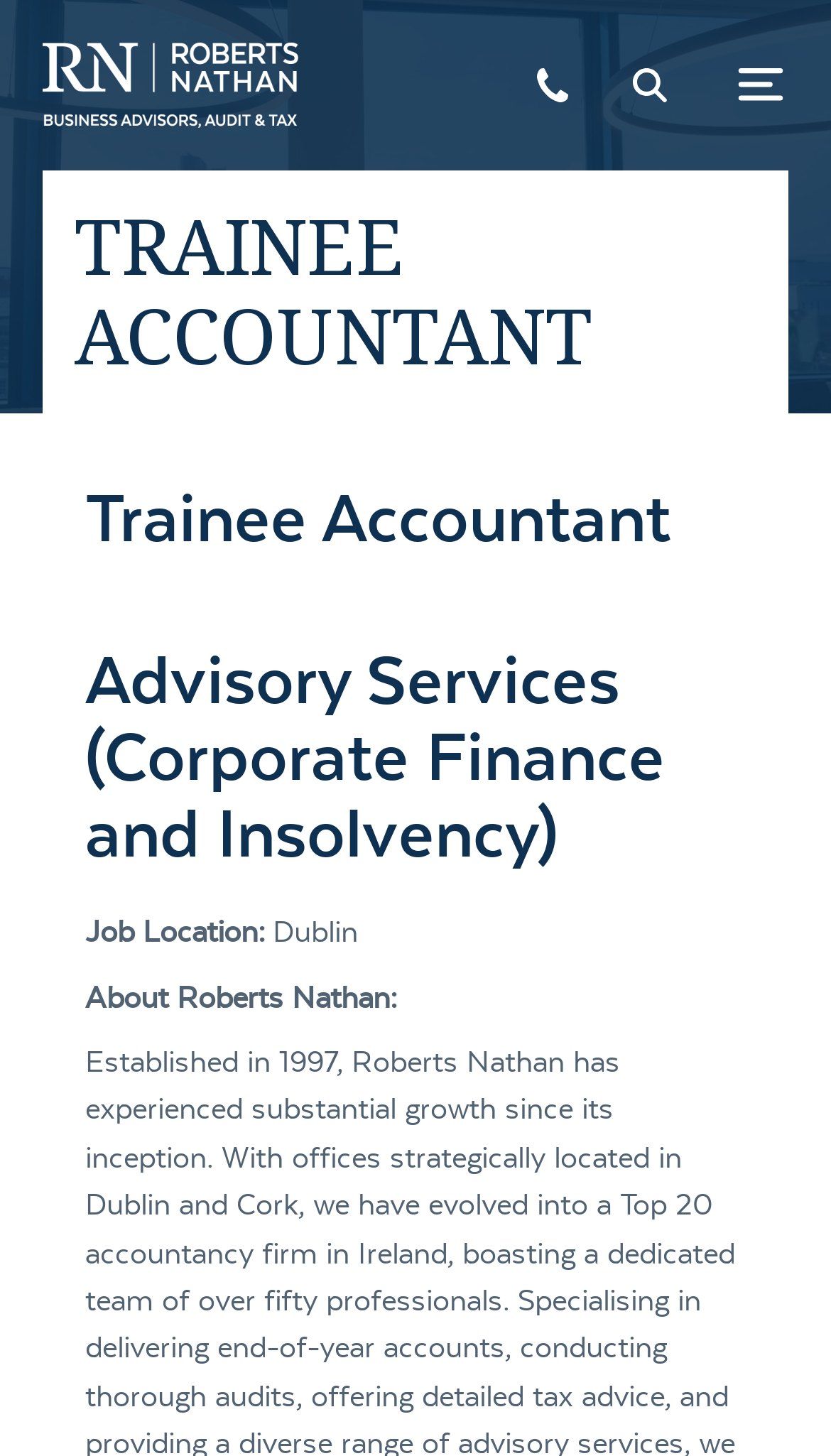What is the job location?
Examine the image and give a concise answer in one word or a short phrase.

Dublin